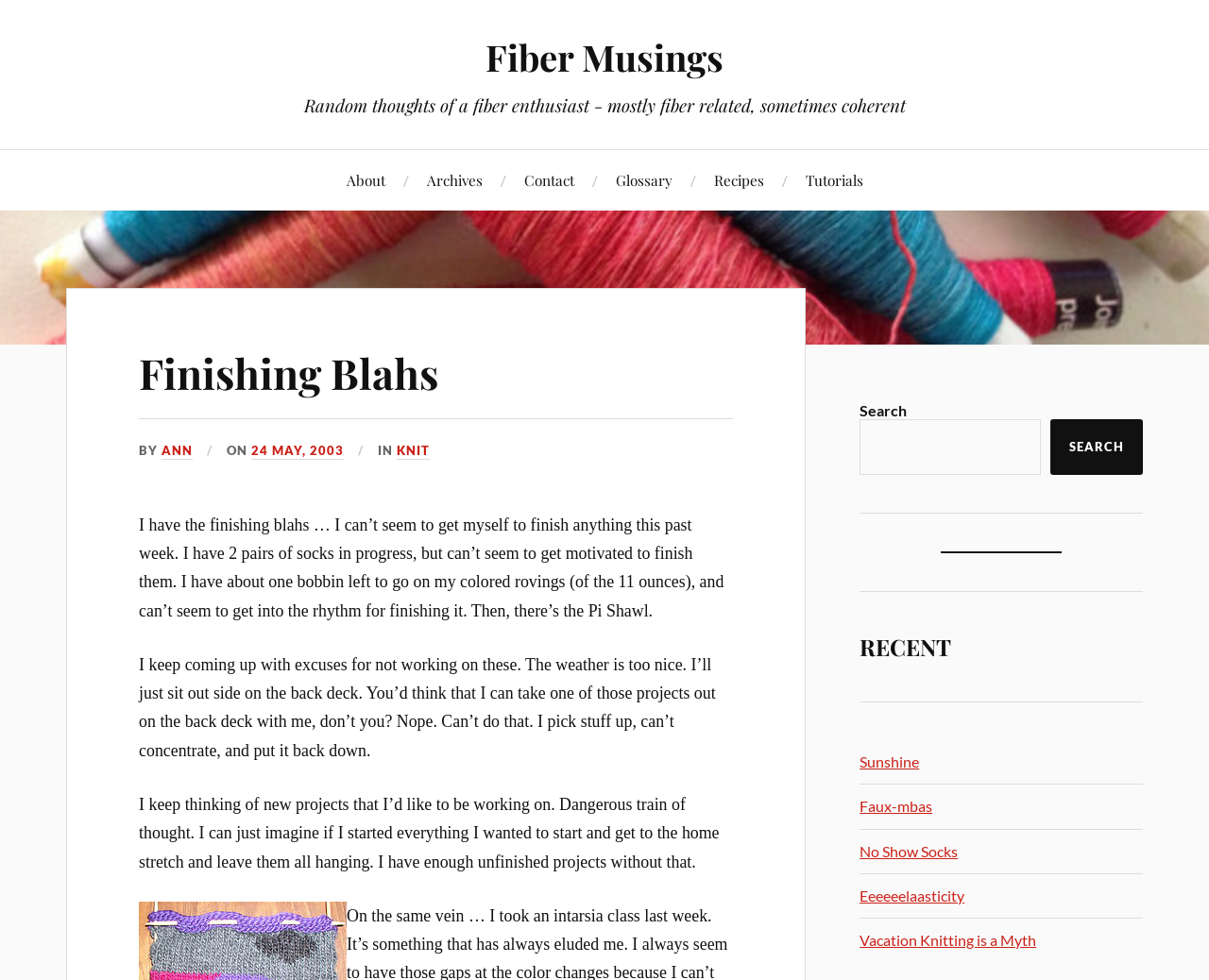Bounding box coordinates must be specified in the format (top-left x, top-left y, bottom-right x, bottom-right y). All values should be floating point numbers between 0 and 1. What are the bounding box coordinates of the UI element described as: Vacation Knitting is a Myth

[0.711, 0.95, 0.857, 0.968]